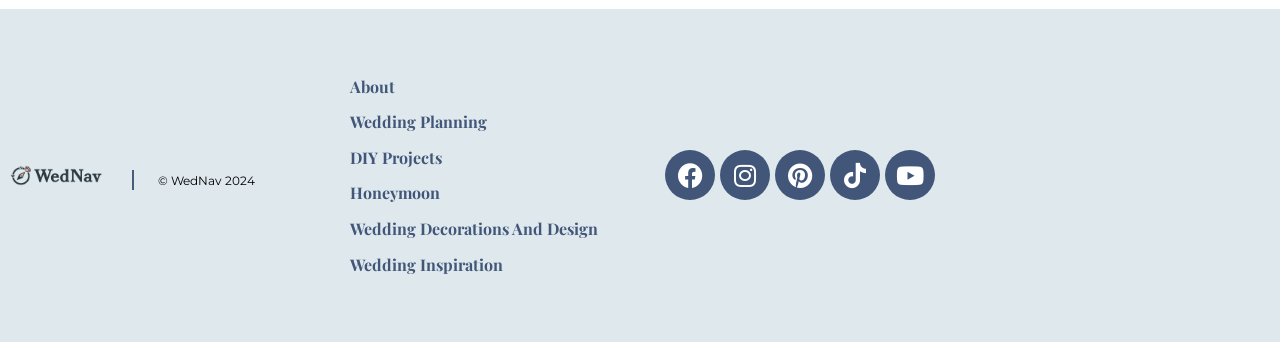Please identify the bounding box coordinates of the clickable area that will fulfill the following instruction: "View Wedding Planning". The coordinates should be in the format of four float numbers between 0 and 1, i.e., [left, top, right, bottom].

[0.258, 0.305, 0.492, 0.409]